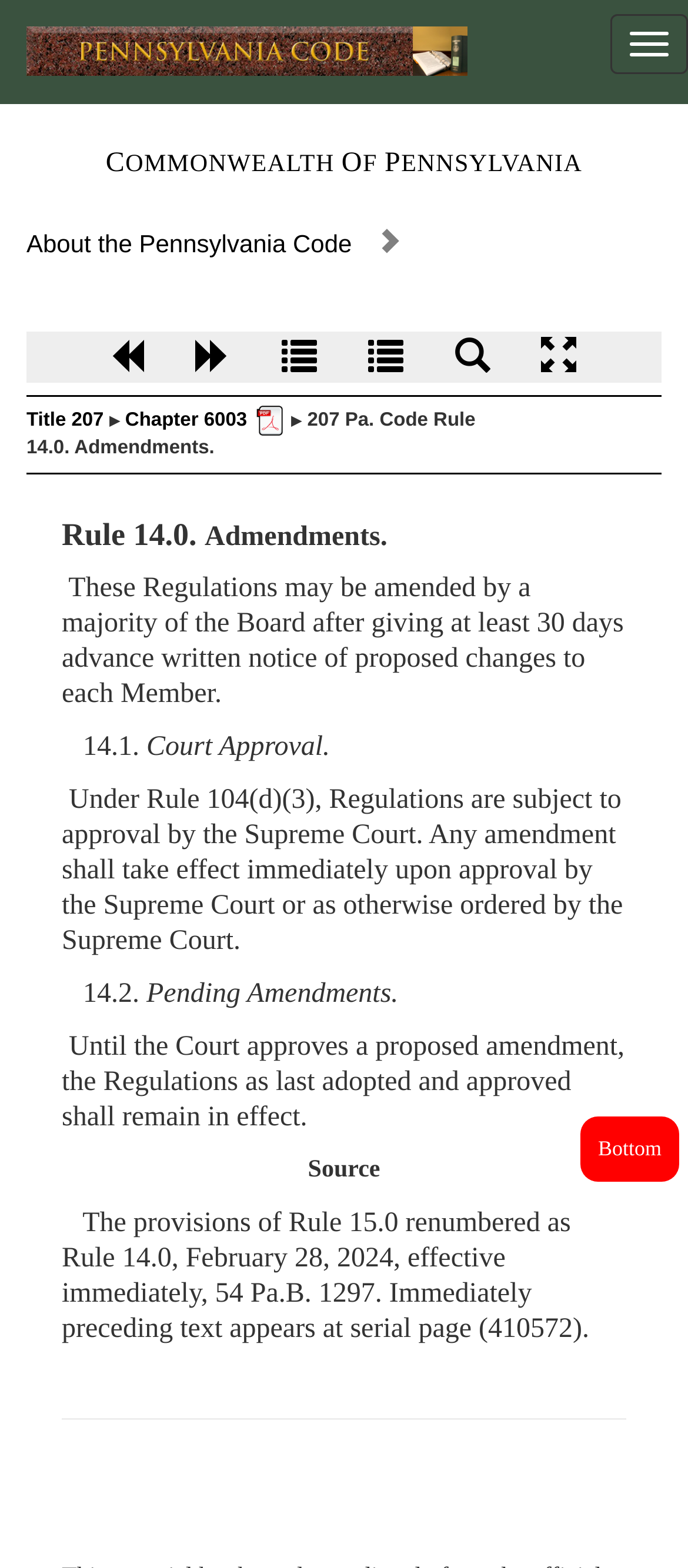Can you specify the bounding box coordinates for the region that should be clicked to fulfill this instruction: "Click the Chapter 6003 link".

[0.182, 0.262, 0.359, 0.275]